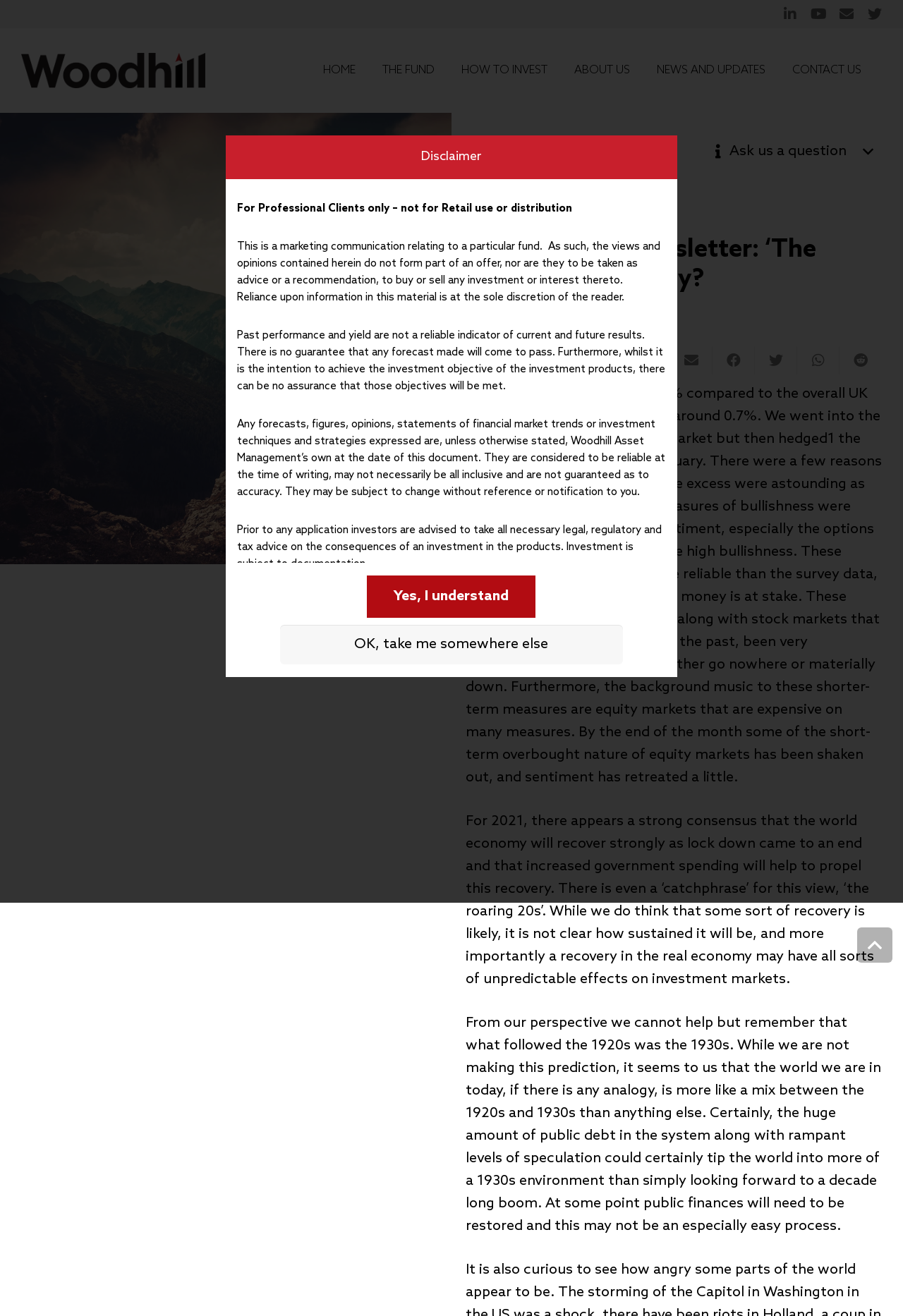What is the name of the asset management company?
Look at the screenshot and give a one-word or phrase answer.

Woodhill